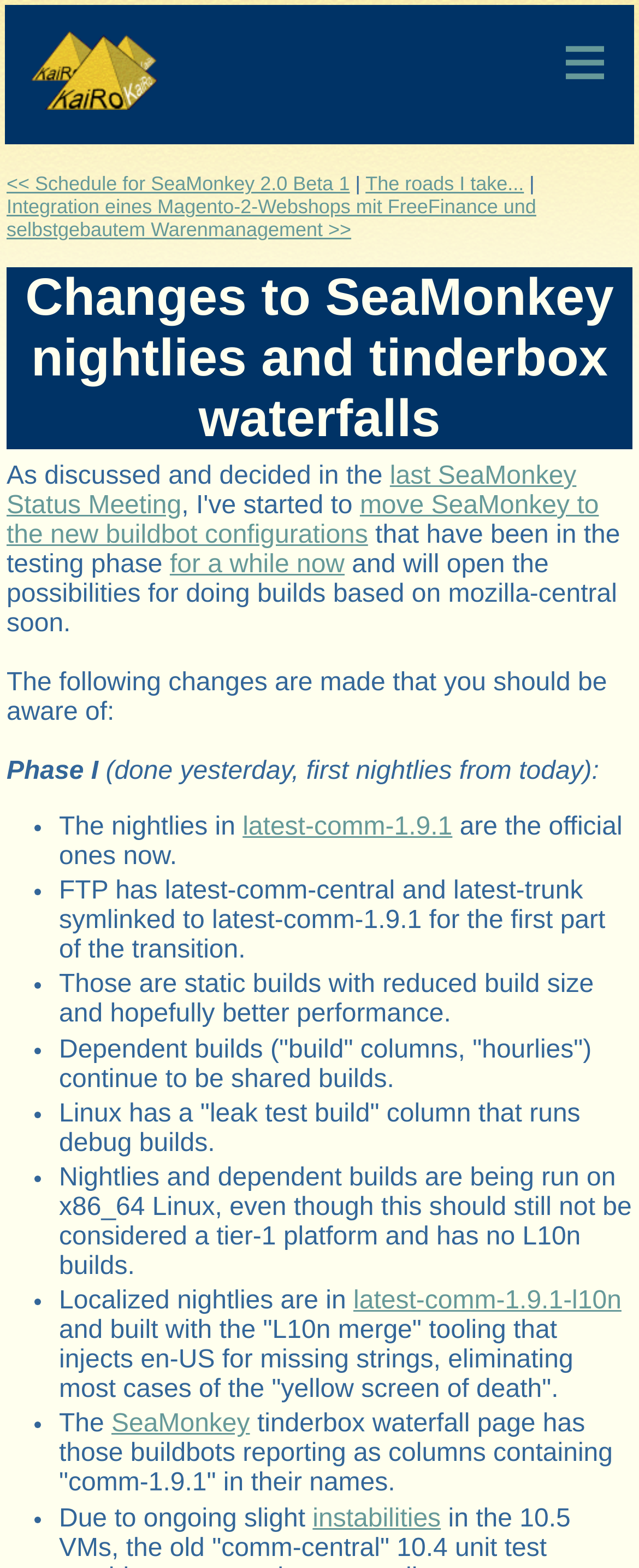Explain in detail what is displayed on the webpage.

The webpage is a personal blog, specifically the "Home of KaiRo" blog, which appears to be focused on SeaMonkey development. At the top left, there is a link to "www.KaiRo.at" accompanied by an image. On the top right, there is a button with a hamburger menu icon, which controls a navigation menu.

Below the top section, there is a heading that reads "Changes to SeaMonkey nightlies and tinderbox waterfalls". This is followed by a paragraph of text that discusses changes made to SeaMonkey nightlies and tinderbox waterfalls, including the move to new buildbot configurations.

The main content of the page is a list of changes, divided into phases. Phase I is described, which includes changes such as making the nightlies in "latest-comm-1.9.1" the official ones, and creating symlinks for the transition. There are also descriptions of static builds, dependent builds, and localized nightlies.

Throughout the list, there are links to specific pages, such as "latest-comm-1.9.1" and "latest-comm-1.9.1-l10n", which provide more information on the changes. There are also links to other relevant pages, such as the SeaMonkey tinderbox waterfall page.

The page has a total of 5 links, 1 image, 1 button, and 27 static text elements, including headings and list markers. The layout is organized, with clear headings and concise text, making it easy to follow the changes made to SeaMonkey nightlies and tinderbox waterfalls.